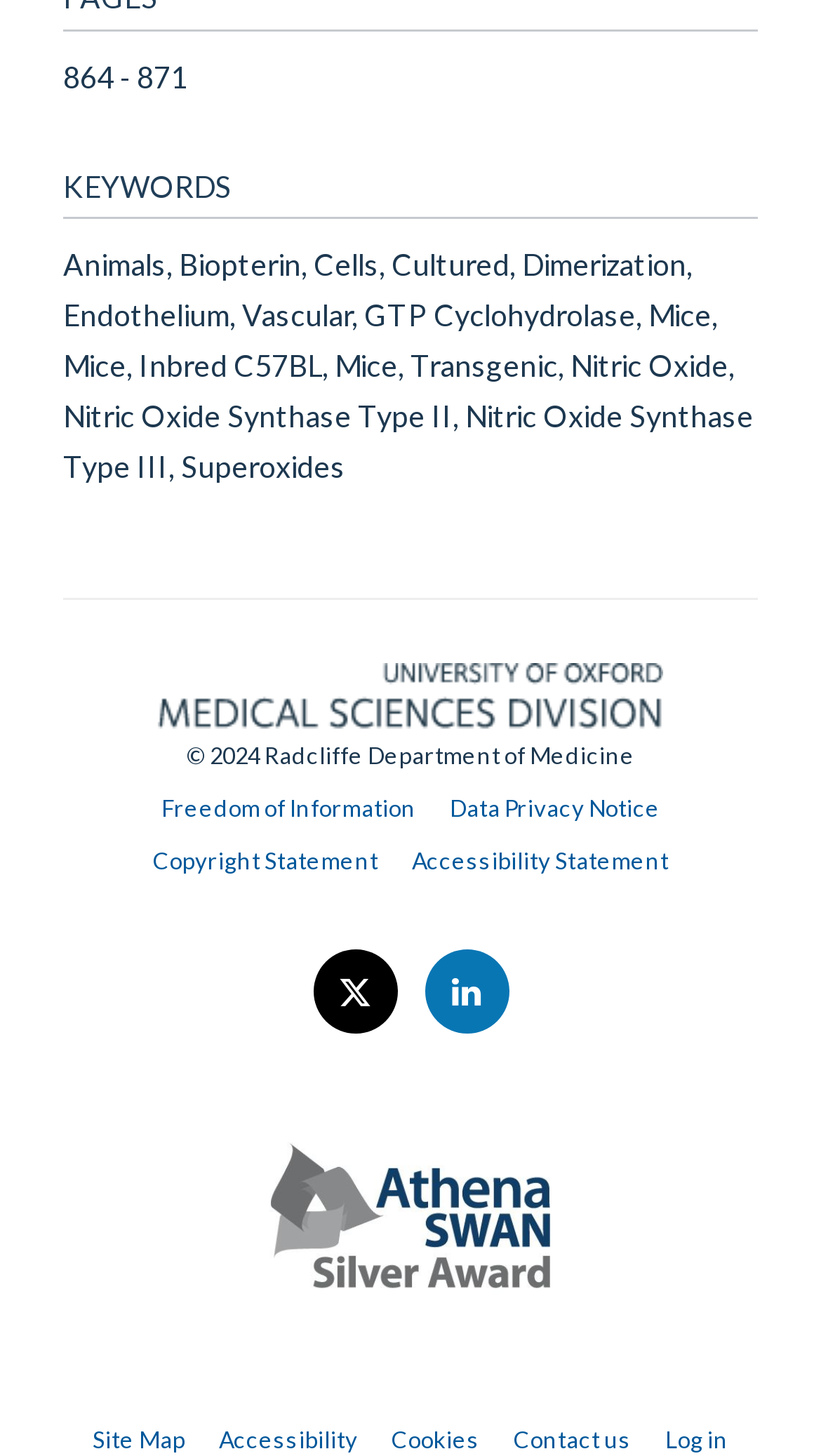Using the element description Log in, predict the bounding box coordinates for the UI element. Provide the coordinates in (top-left x, top-left y, bottom-right x, bottom-right y) format with values ranging from 0 to 1.

[0.81, 0.979, 0.887, 0.998]